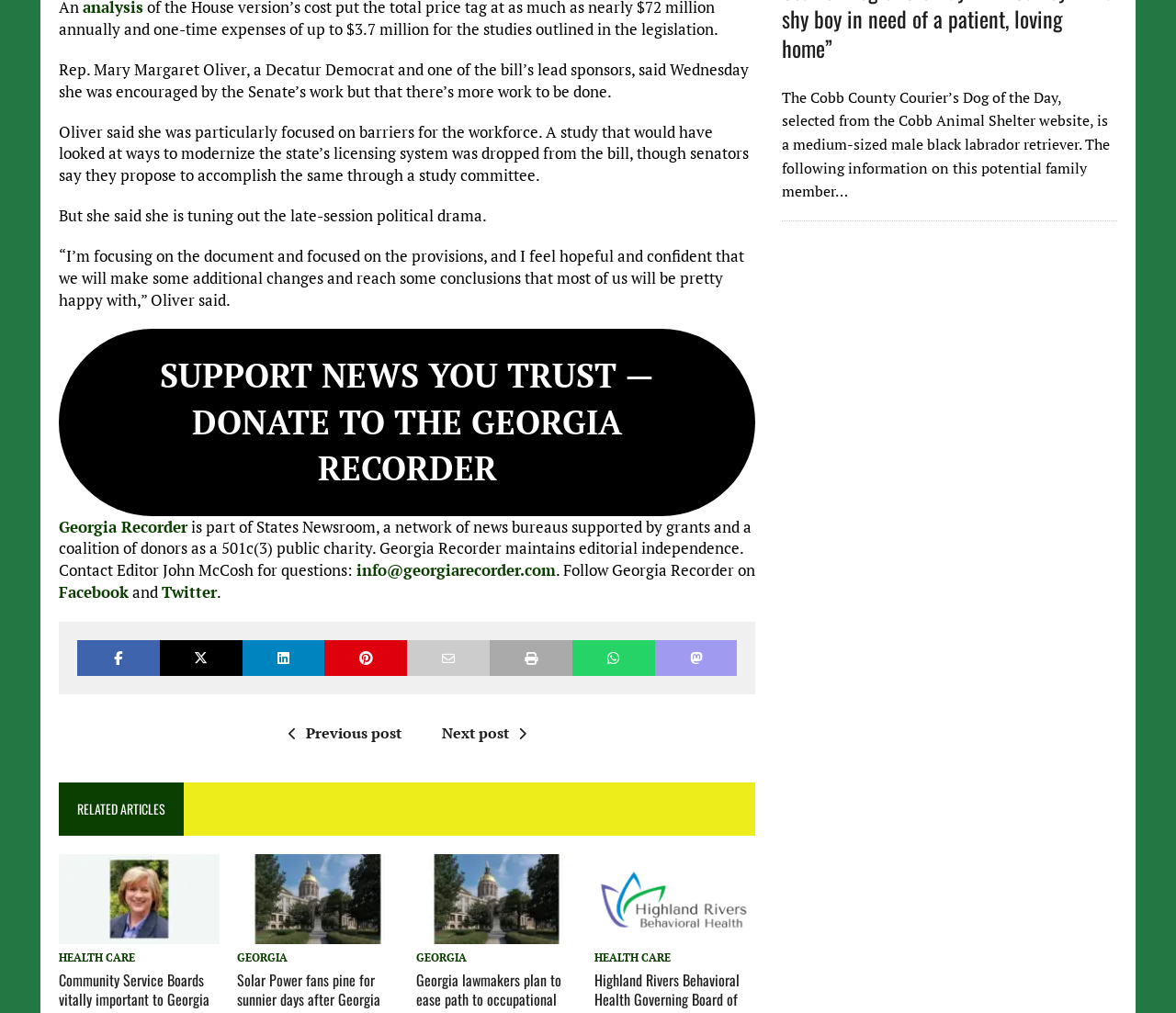Identify the bounding box coordinates of the section to be clicked to complete the task described by the following instruction: "View the image of Georgia State Capitol on mostly sunny day". The coordinates should be four float numbers between 0 and 1, formatted as [left, top, right, bottom].

[0.202, 0.843, 0.339, 0.932]